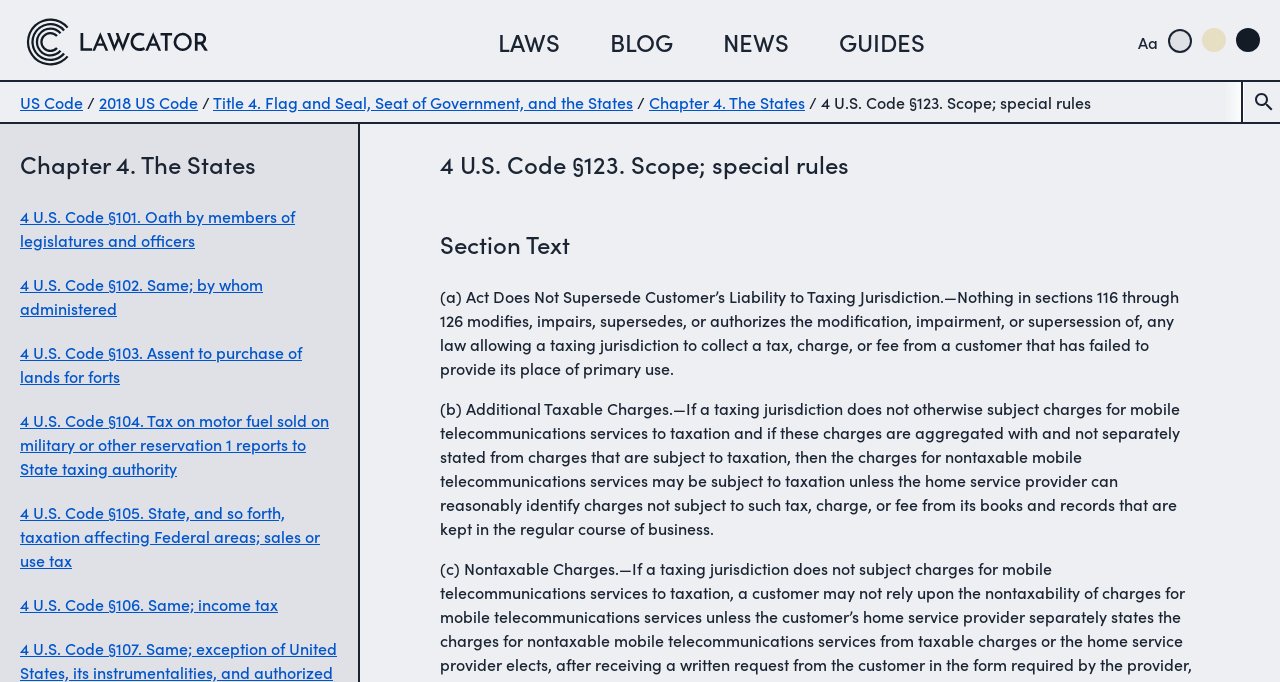Can you identify the bounding box coordinates of the clickable region needed to carry out this instruction: 'view US Code'? The coordinates should be four float numbers within the range of 0 to 1, stated as [left, top, right, bottom].

[0.016, 0.133, 0.065, 0.166]